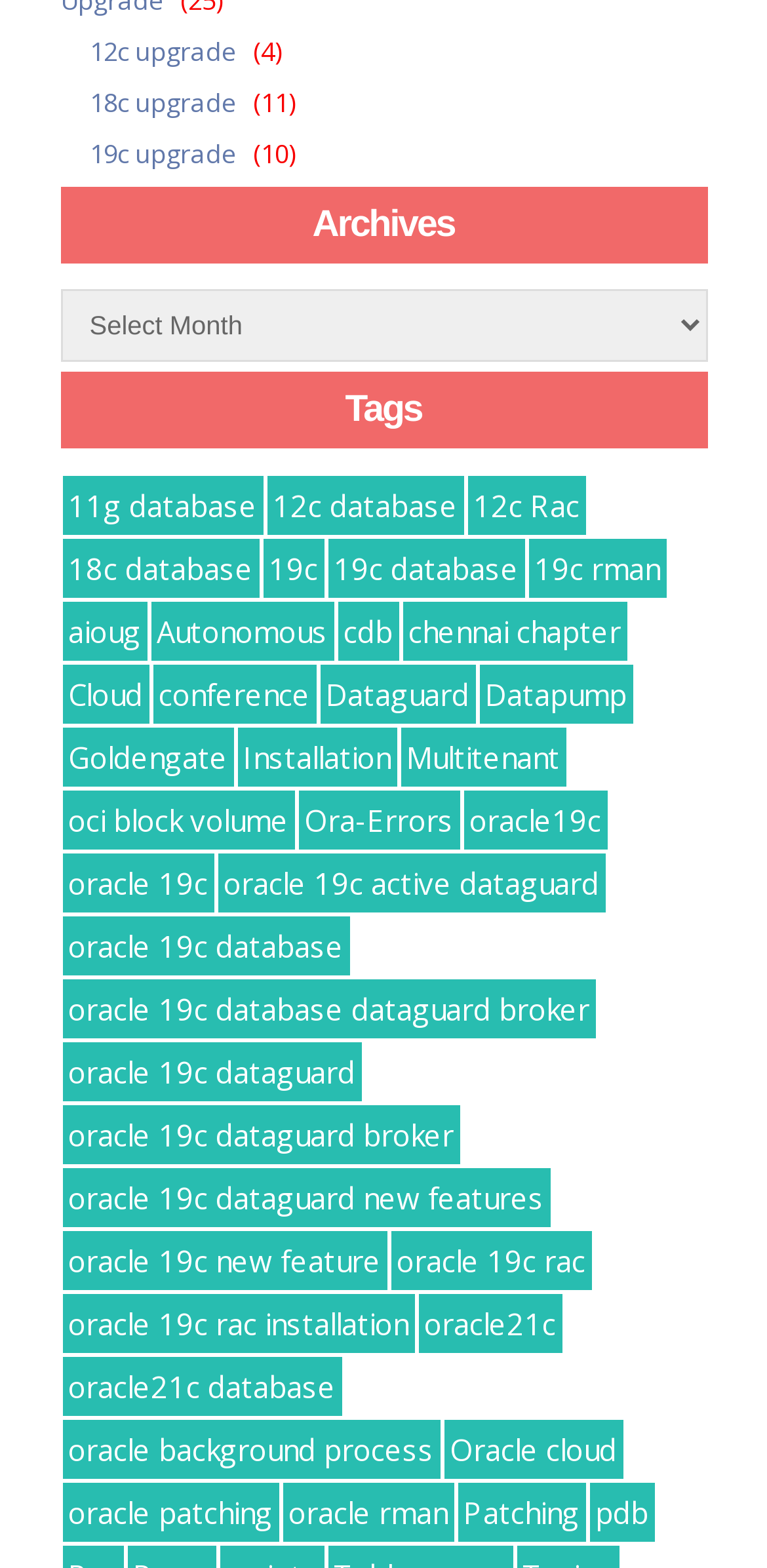Please find the bounding box coordinates of the element that you should click to achieve the following instruction: "Select Archives from the combobox". The coordinates should be presented as four float numbers between 0 and 1: [left, top, right, bottom].

[0.078, 0.185, 0.922, 0.231]